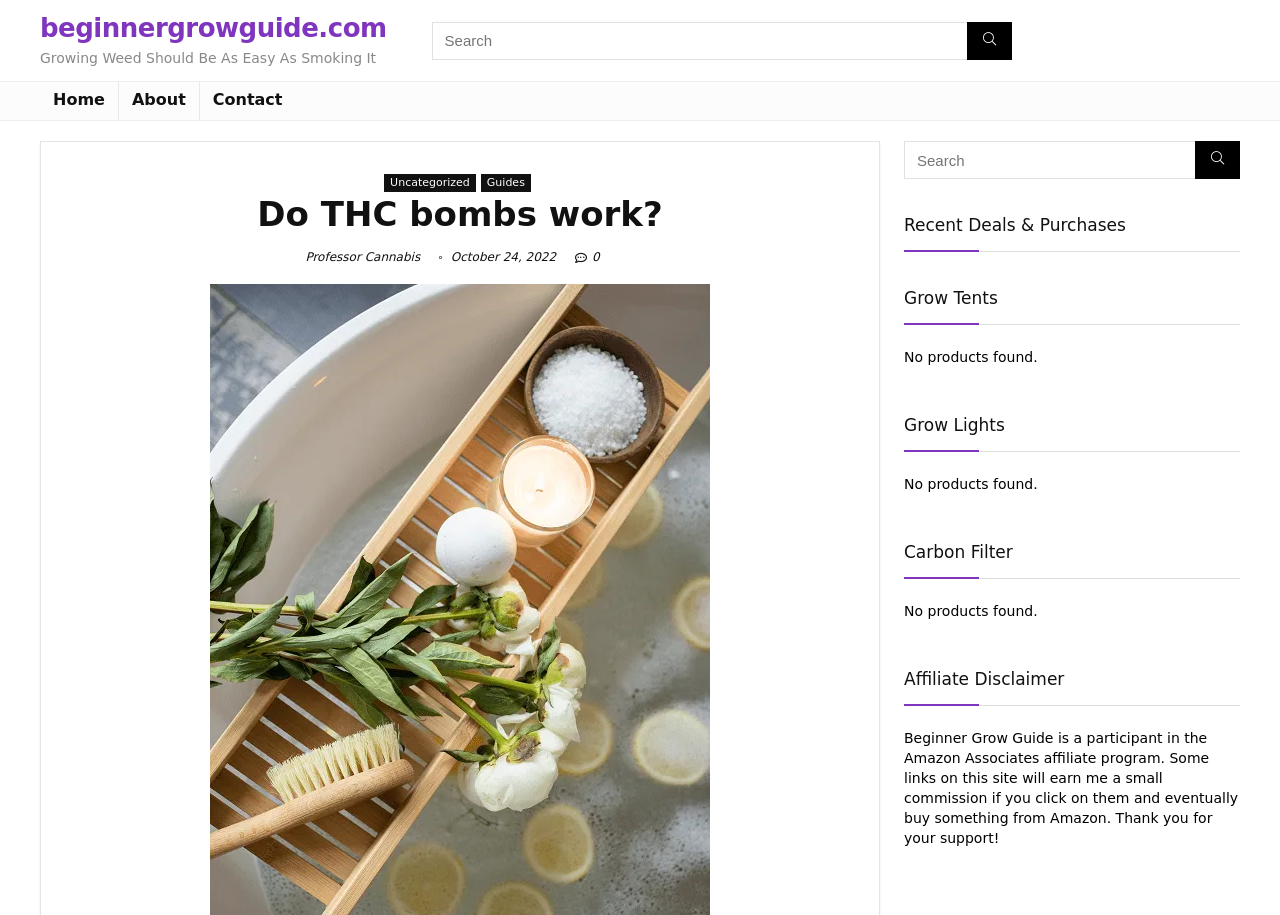Pinpoint the bounding box coordinates of the element that must be clicked to accomplish the following instruction: "Click on Guides". The coordinates should be in the format of four float numbers between 0 and 1, i.e., [left, top, right, bottom].

[0.376, 0.19, 0.415, 0.21]